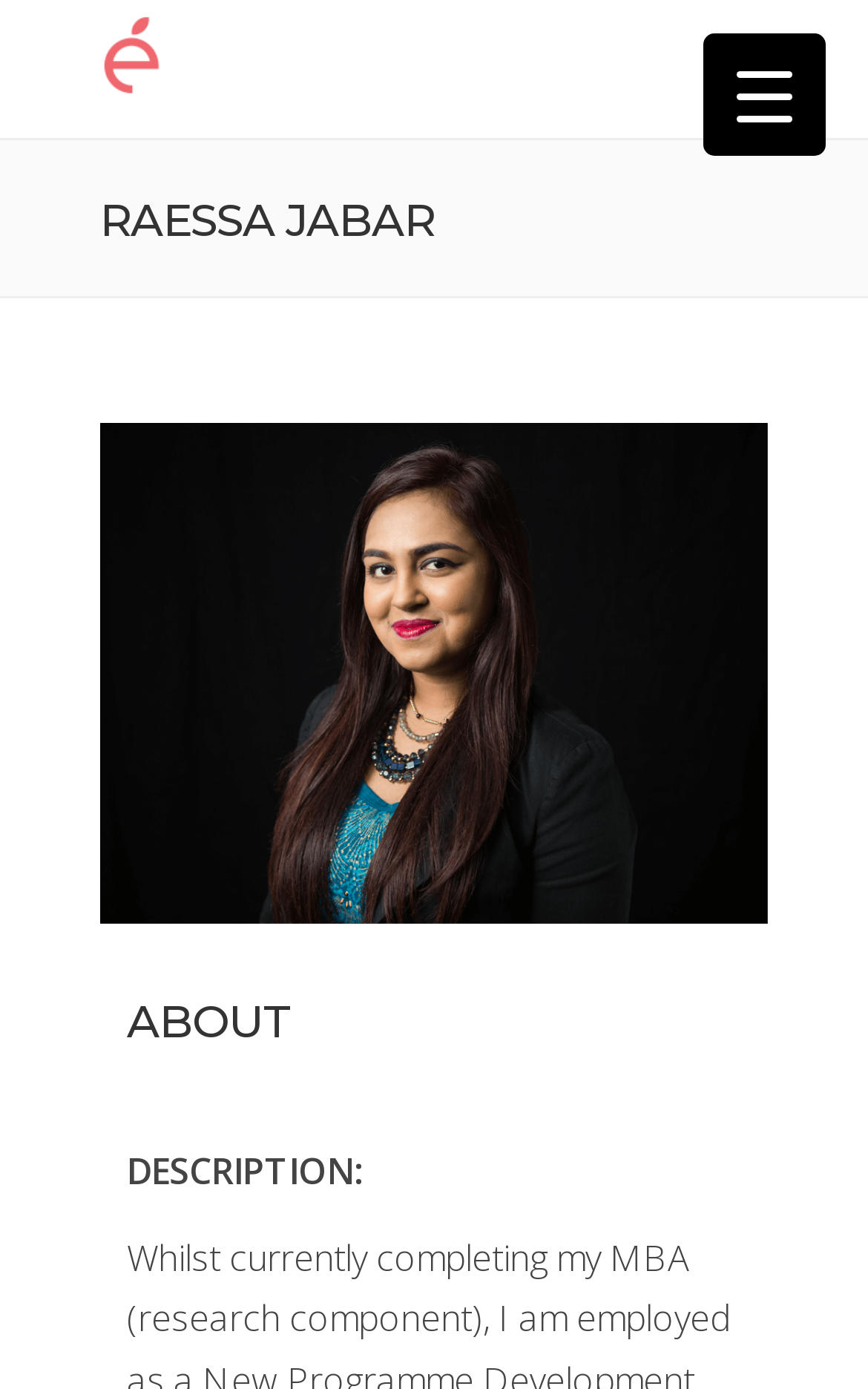Elaborate on the different components and information displayed on the webpage.

The webpage is about Raessa Jabar, an individual associated with Educor. At the top-left corner, there is an image with the text "Educor" on it. Below this image, a large heading displays the name "RAESSA JABAR" in bold font. 

To the right of the heading, there is a link with the same name, "Raessa Jabar", accompanied by an icon. This link is positioned in the top half of the page. 

Further down the page, there is a heading titled "ABOUT", situated near the top-right corner. Below this heading, a paragraph with the label "DESCRIPTION:" provides some information about Raessa Jabar. 

In the top-right corner, there is a button labeled "Menu Trigger" that controls a menu container.